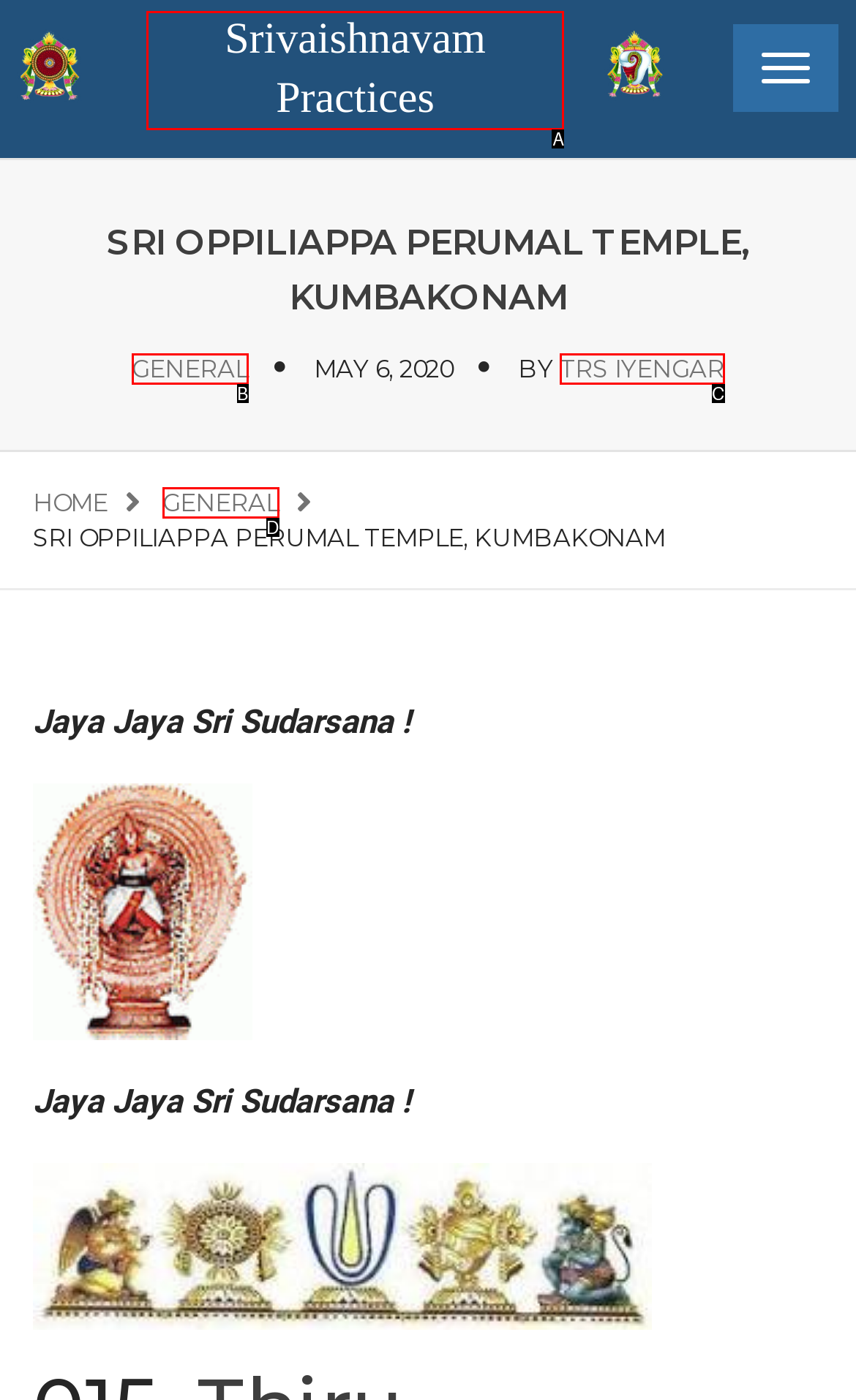Tell me which one HTML element best matches the description: TRS Iyengar Answer with the option's letter from the given choices directly.

C